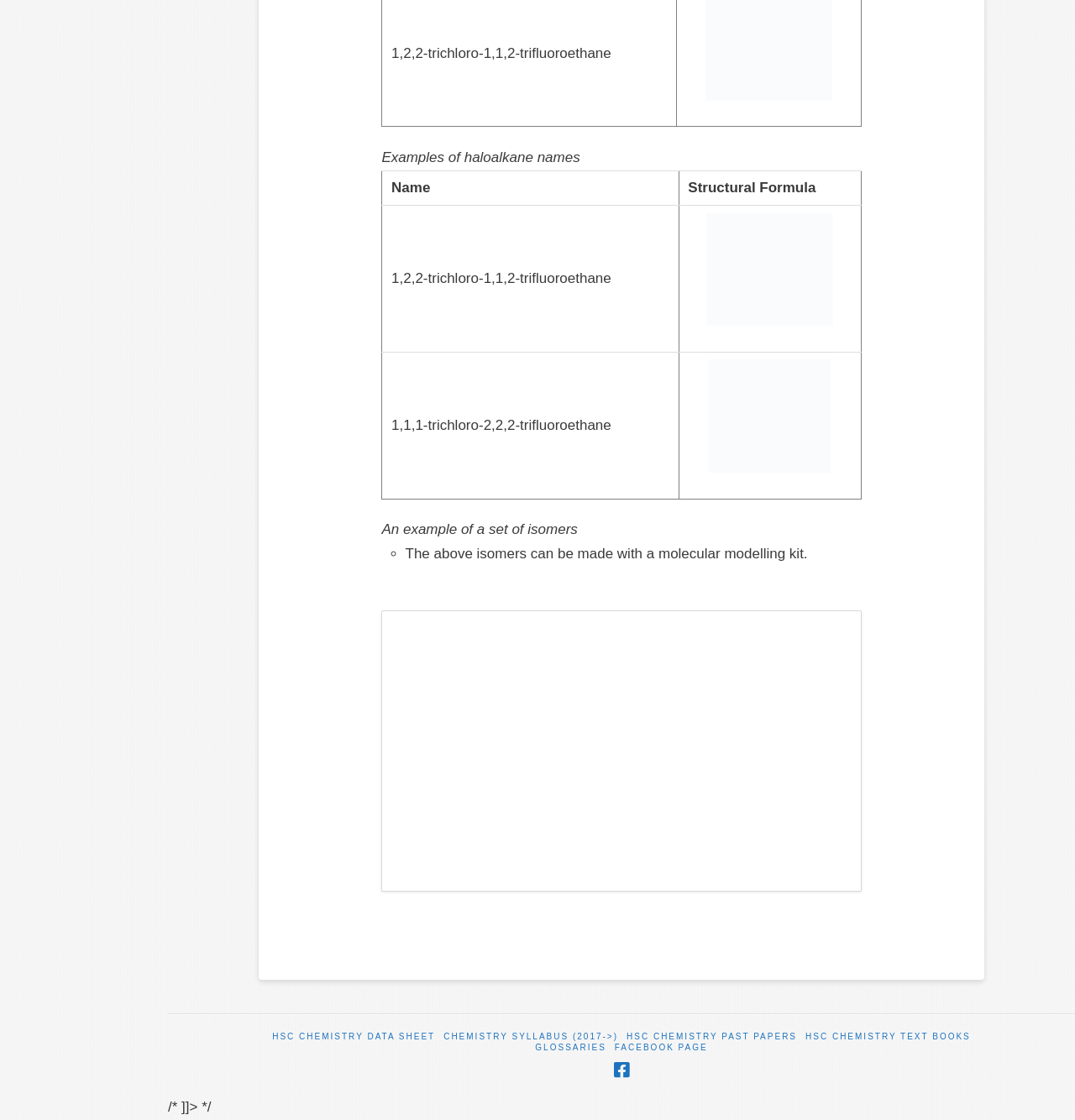What is below the table?
Analyze the image and provide a thorough answer to the question.

Below the table, there is a static text 'An example of a set of isomers' followed by a list marker and another static text 'The above isomers can be made with a molecular modelling kit.' Then, there is an iframe element.